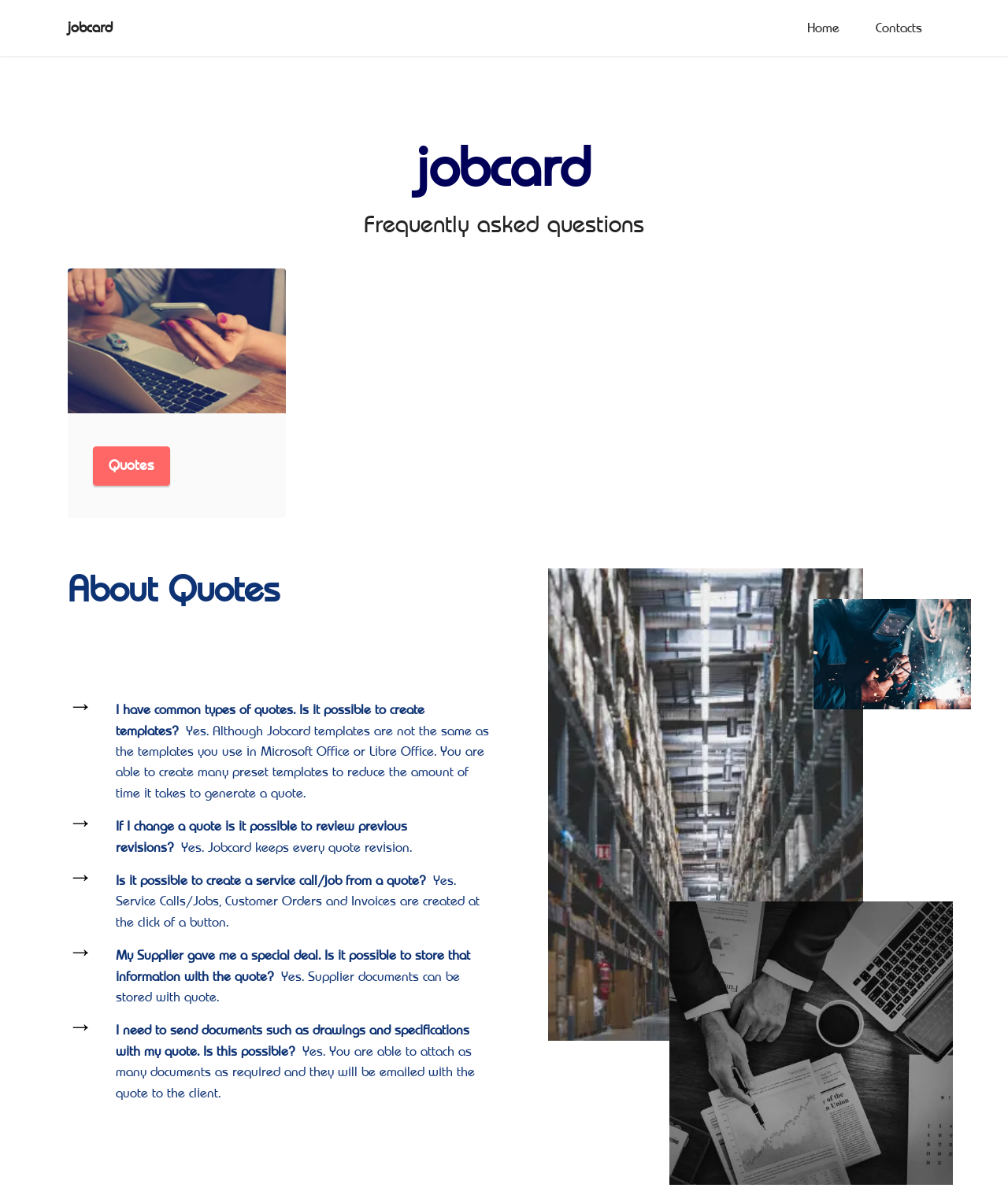What is the cost of using Jobcard?
Give a one-word or short-phrase answer derived from the screenshot.

$33 per day